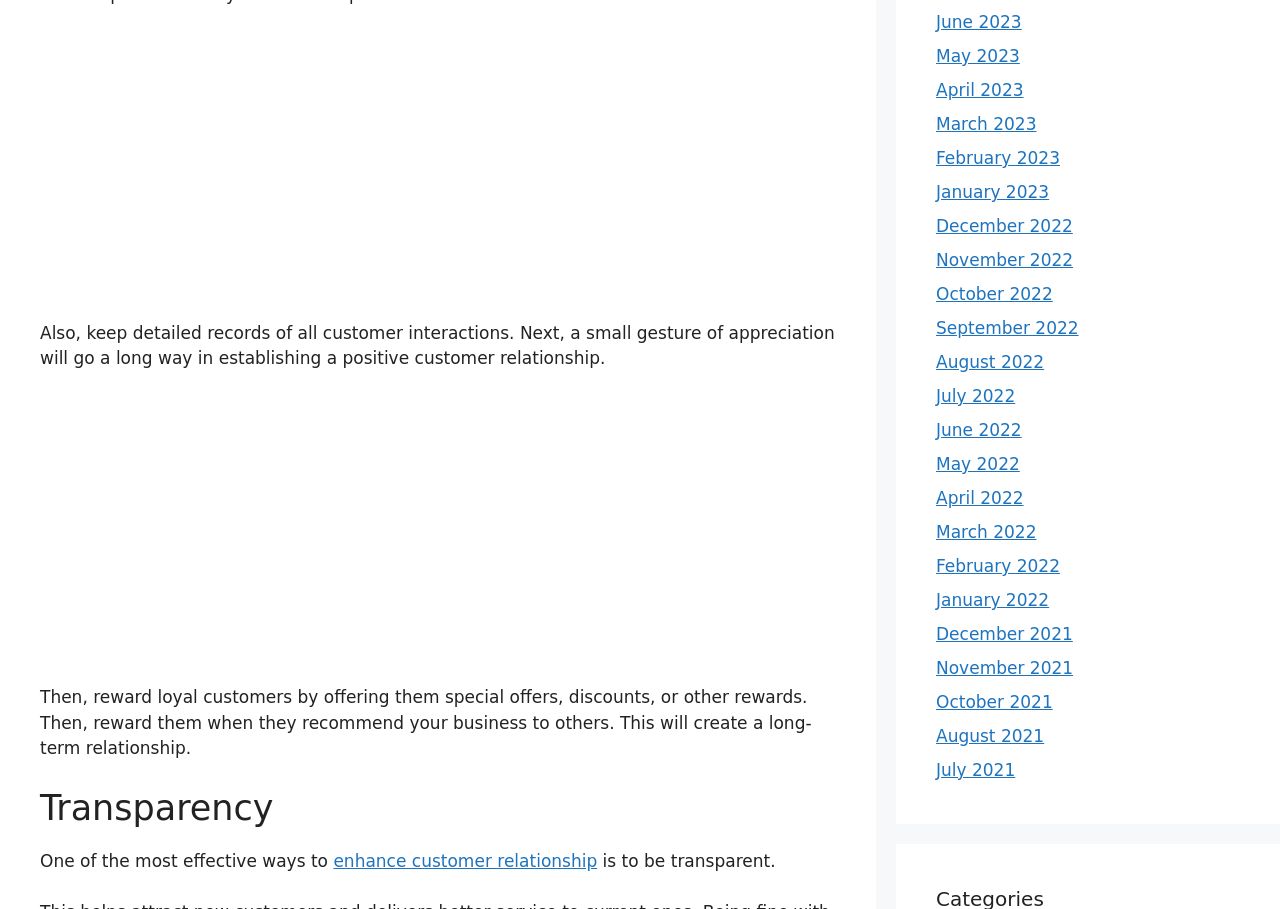Identify the bounding box coordinates for the element you need to click to achieve the following task: "click on 'February 2022'". Provide the bounding box coordinates as four float numbers between 0 and 1, in the form [left, top, right, bottom].

[0.731, 0.612, 0.828, 0.634]